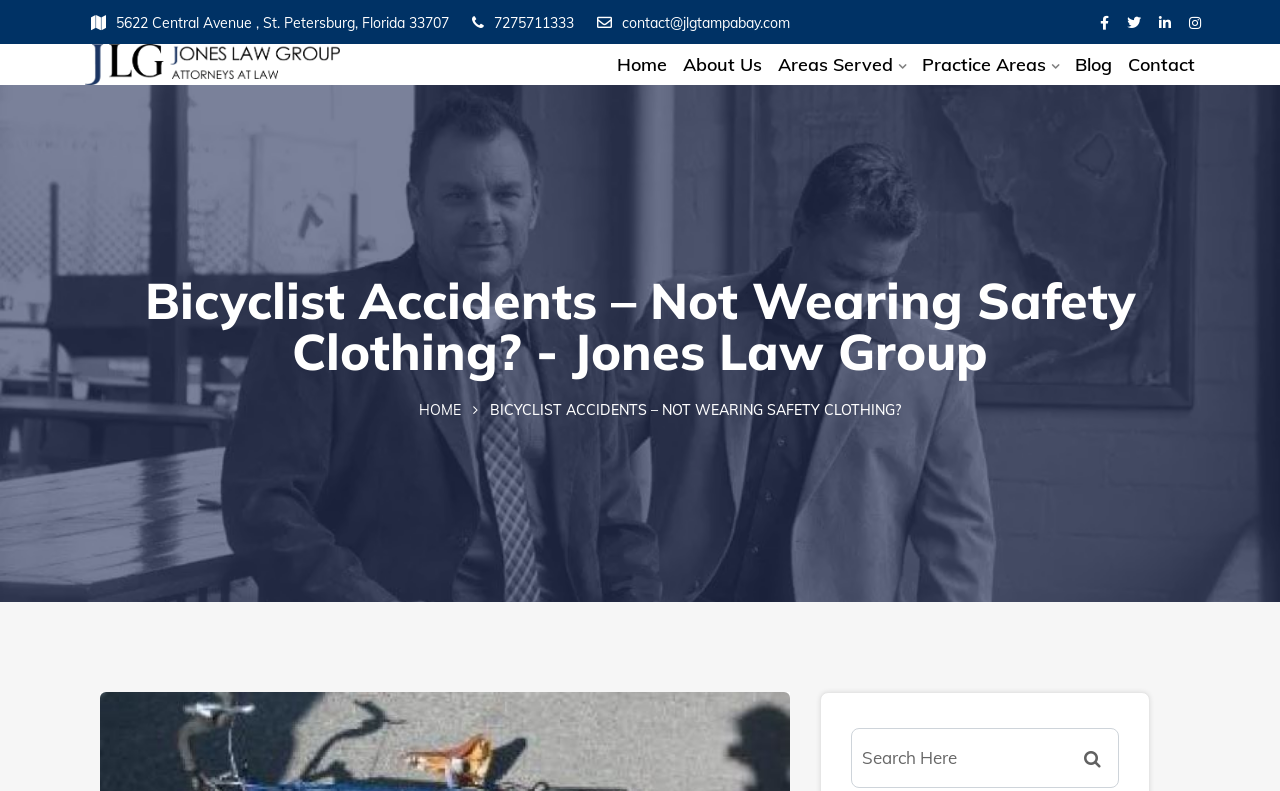Please specify the bounding box coordinates of the element that should be clicked to execute the given instruction: 'contact us'. Ensure the coordinates are four float numbers between 0 and 1, expressed as [left, top, right, bottom].

[0.466, 0.016, 0.617, 0.043]